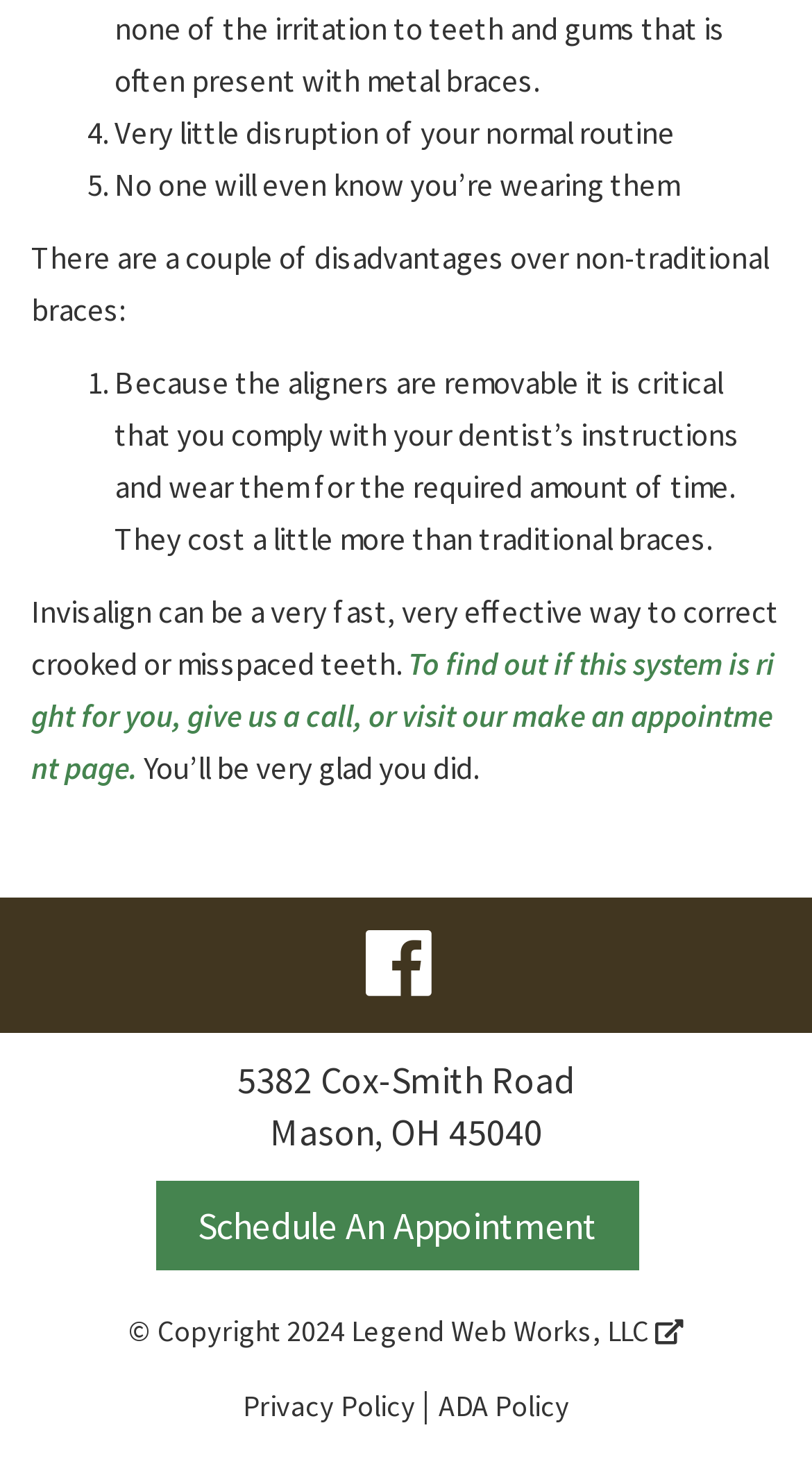Determine the bounding box coordinates for the HTML element described here: "ADA Policy".

[0.54, 0.948, 0.701, 0.973]